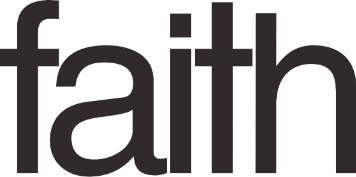What is the magazine's goal? Please answer the question using a single word or phrase based on the image.

Foster a sense of community